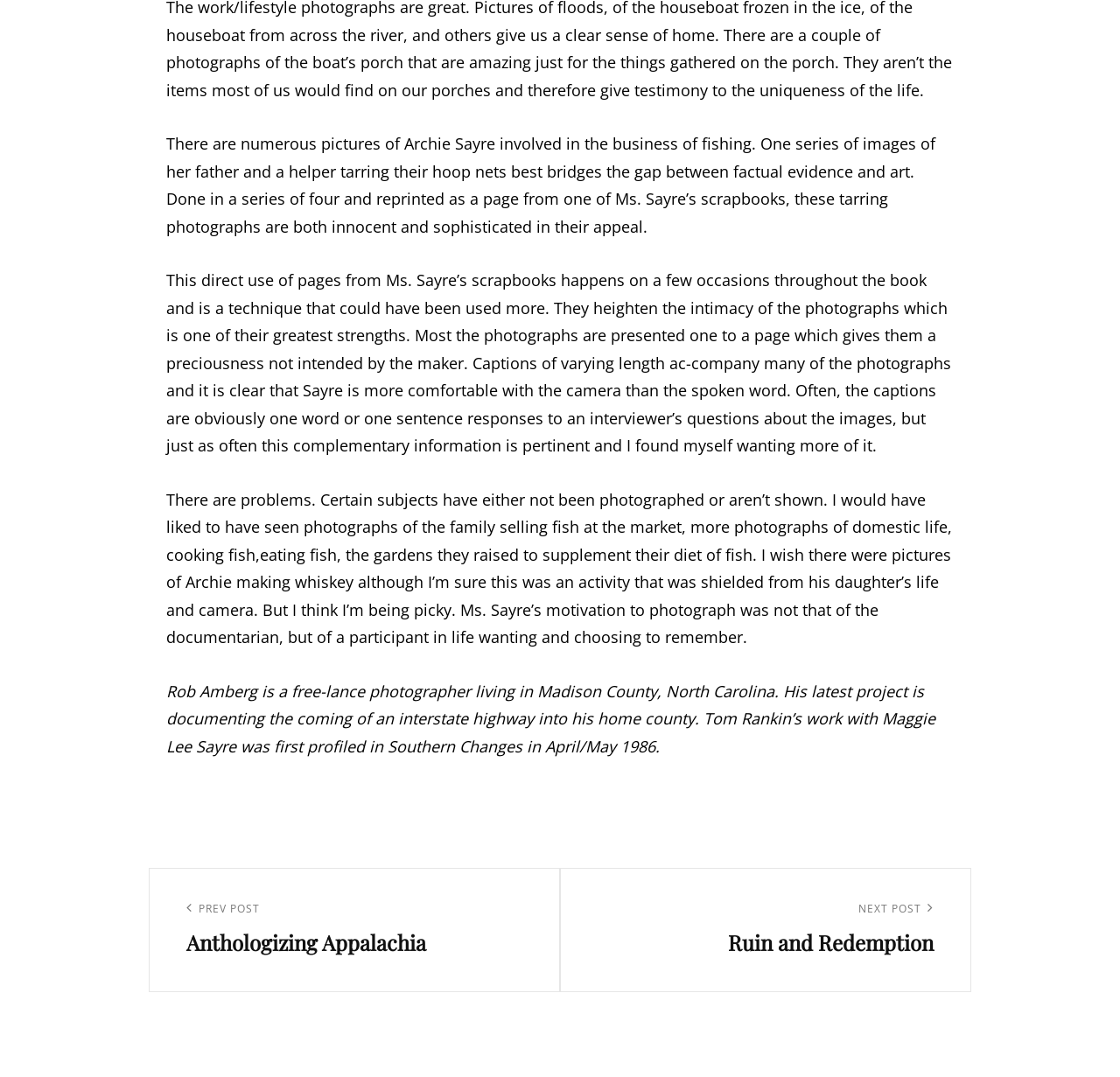Please provide a comprehensive answer to the question based on the screenshot: What is the title of the previous post?

The title of the previous post is 'Anthologizing Appalachia', as shown in the link 'Previous Post Anthologizing Appalachia' in the post navigation section.